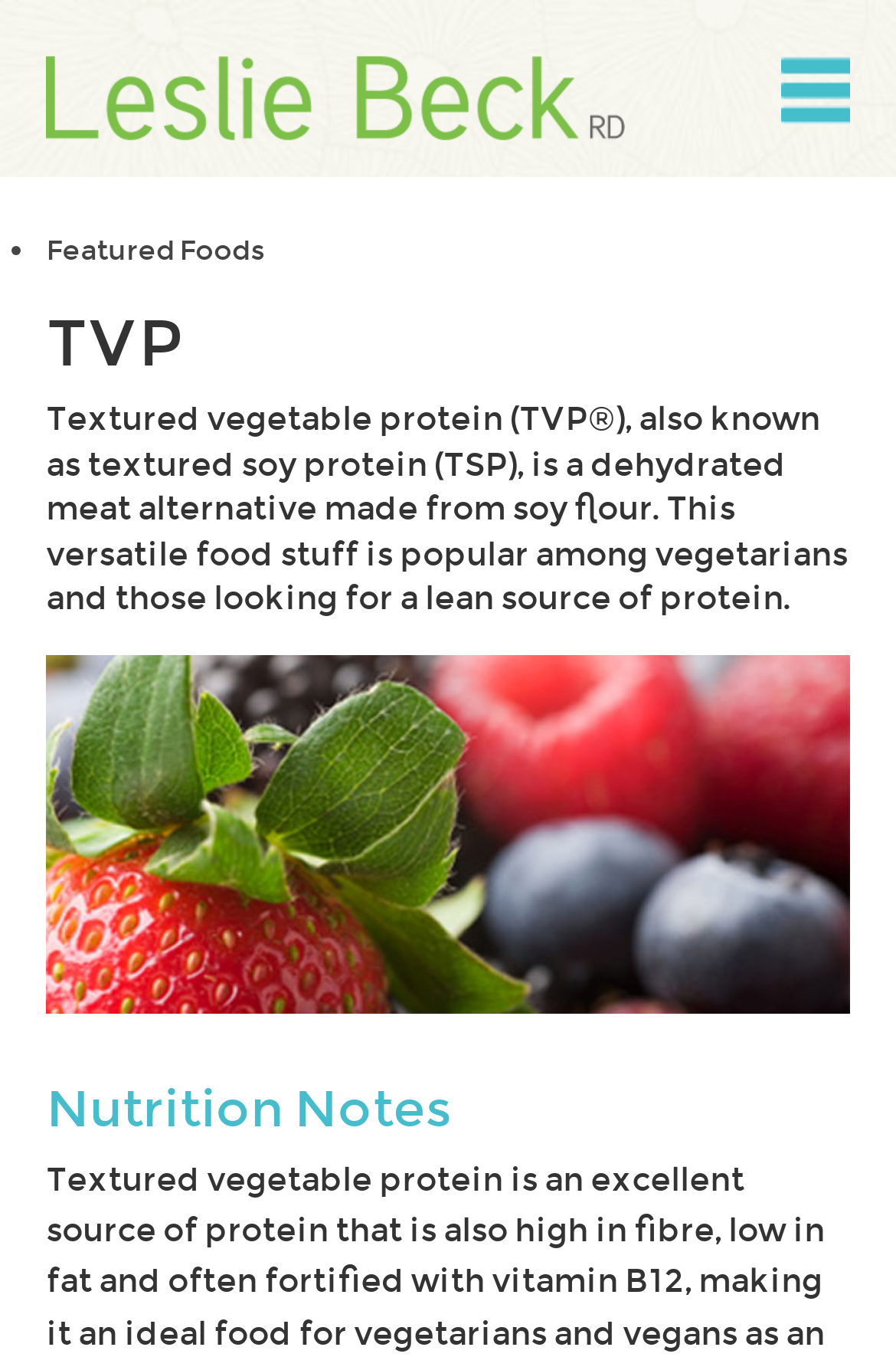What is TVP?
From the image, respond with a single word or phrase.

Textured vegetable protein